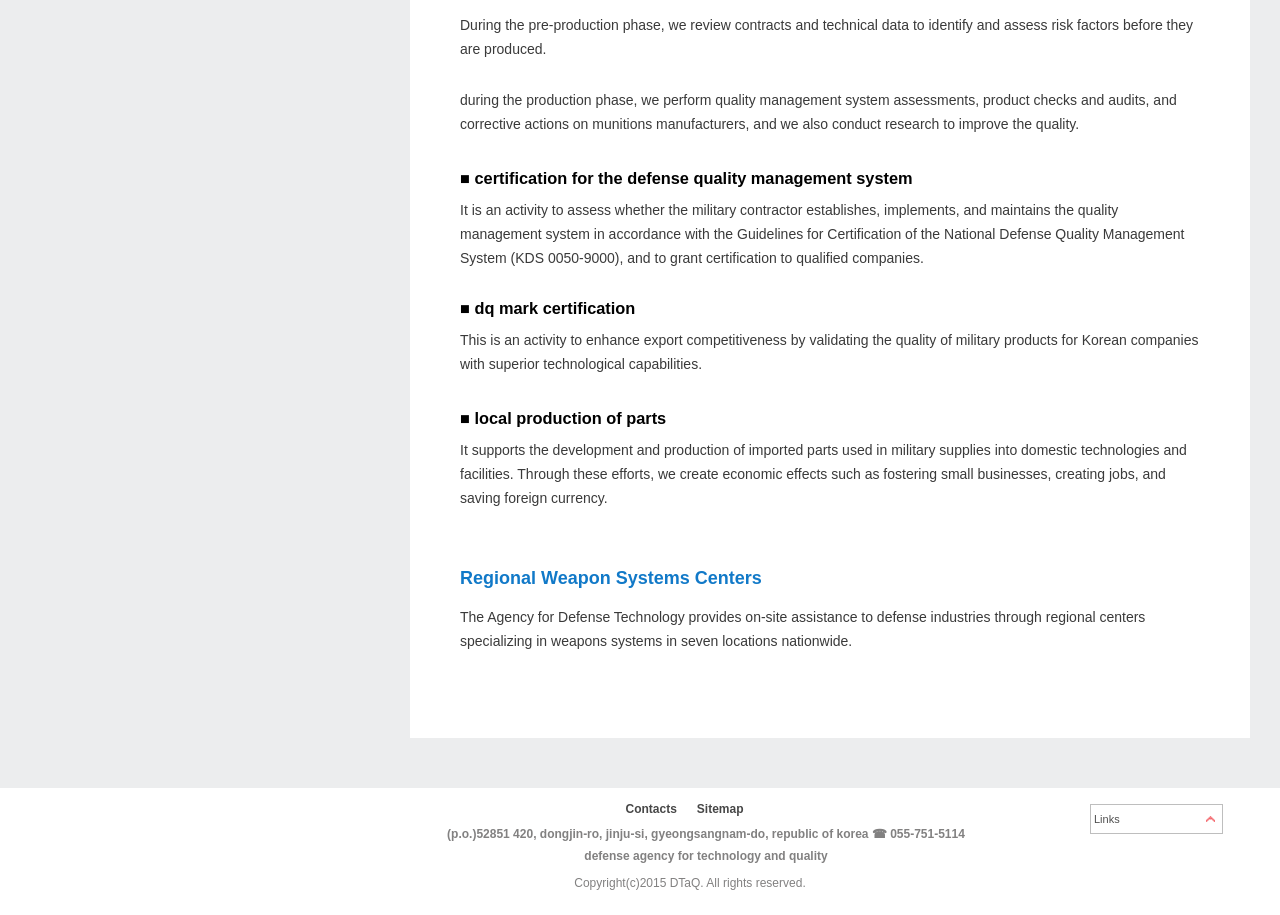From the webpage screenshot, predict the bounding box of the UI element that matches this description: "Contacts".

[0.489, 0.873, 0.529, 0.901]